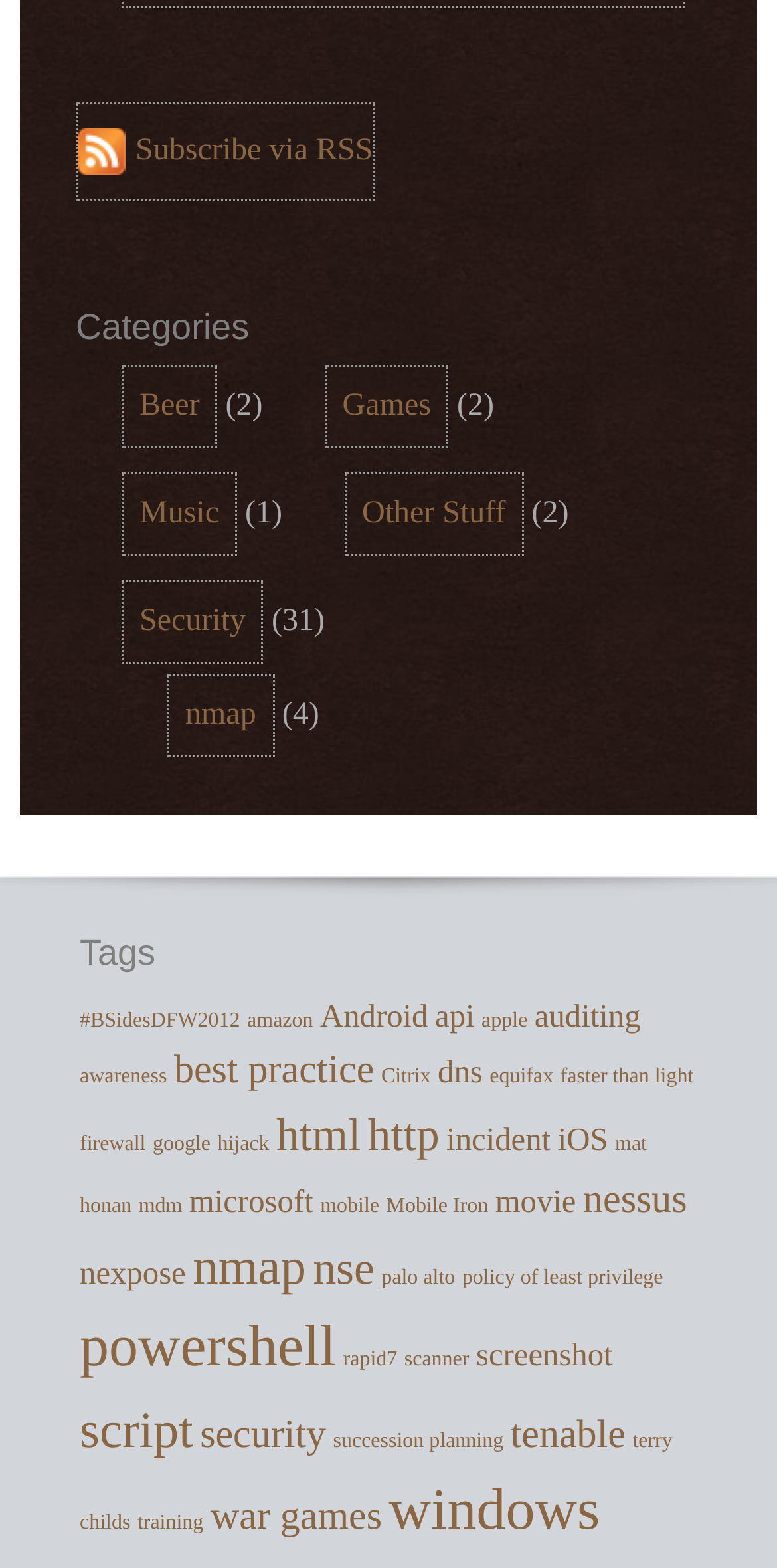Find the bounding box coordinates of the area that needs to be clicked in order to achieve the following instruction: "Explore tags related to nmap". The coordinates should be specified as four float numbers between 0 and 1, i.e., [left, top, right, bottom].

[0.215, 0.429, 0.353, 0.482]